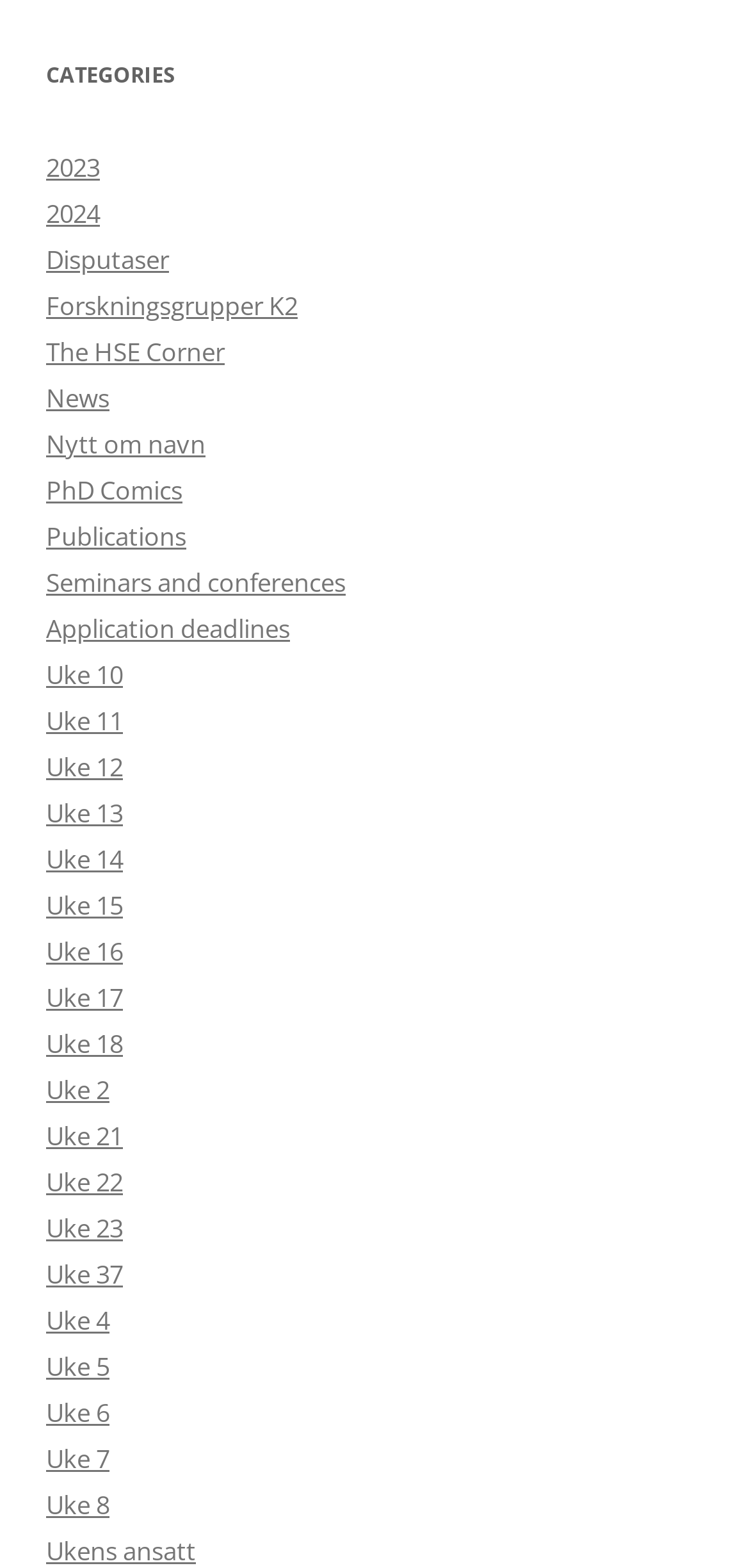Answer the question briefly using a single word or phrase: 
How many links are there under the 'CATEGORIES' heading?

34